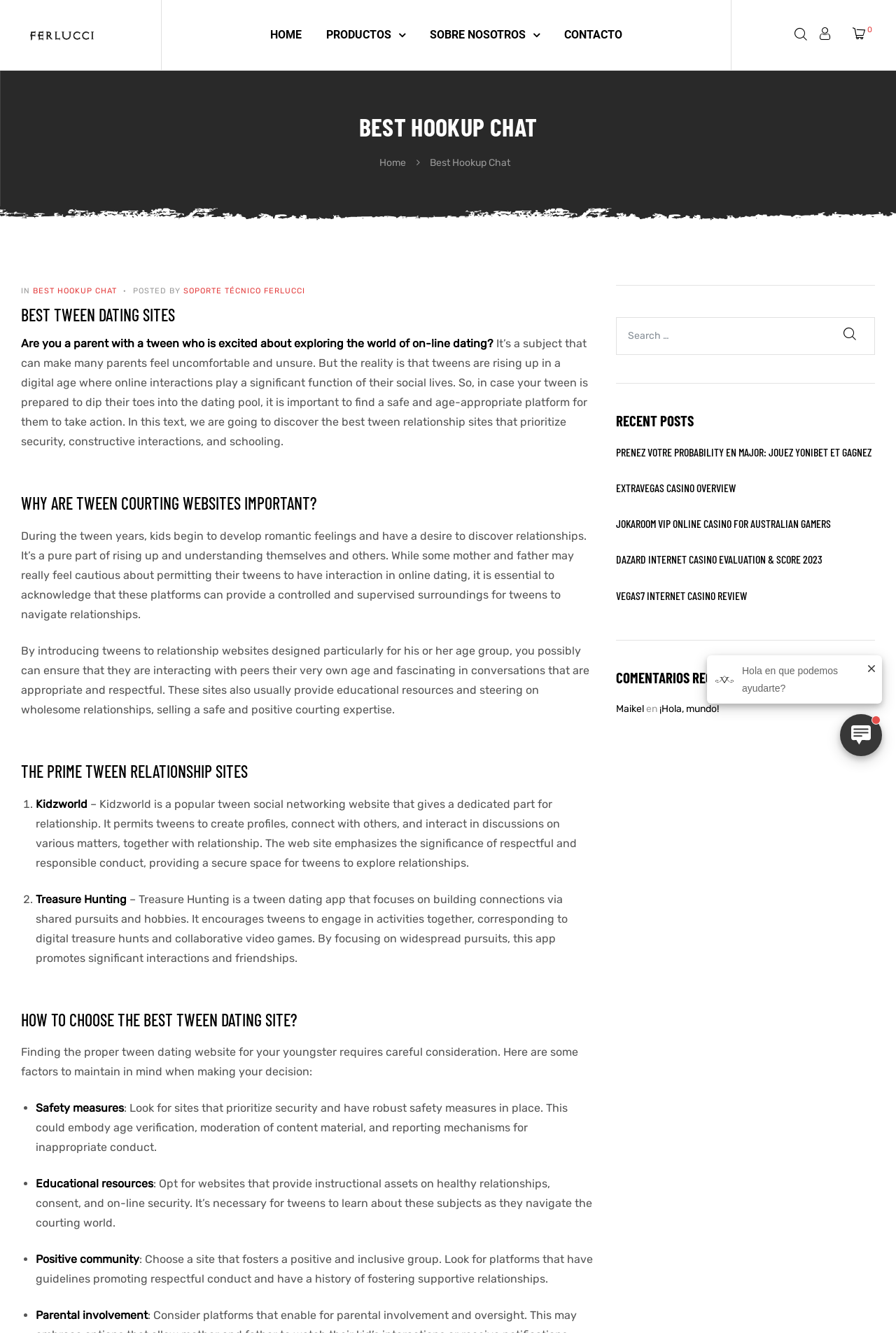Please determine the bounding box coordinates of the element's region to click in order to carry out the following instruction: "Click on the BEST TWEEN DATING SITES link". The coordinates should be four float numbers between 0 and 1, i.e., [left, top, right, bottom].

[0.023, 0.229, 0.195, 0.244]